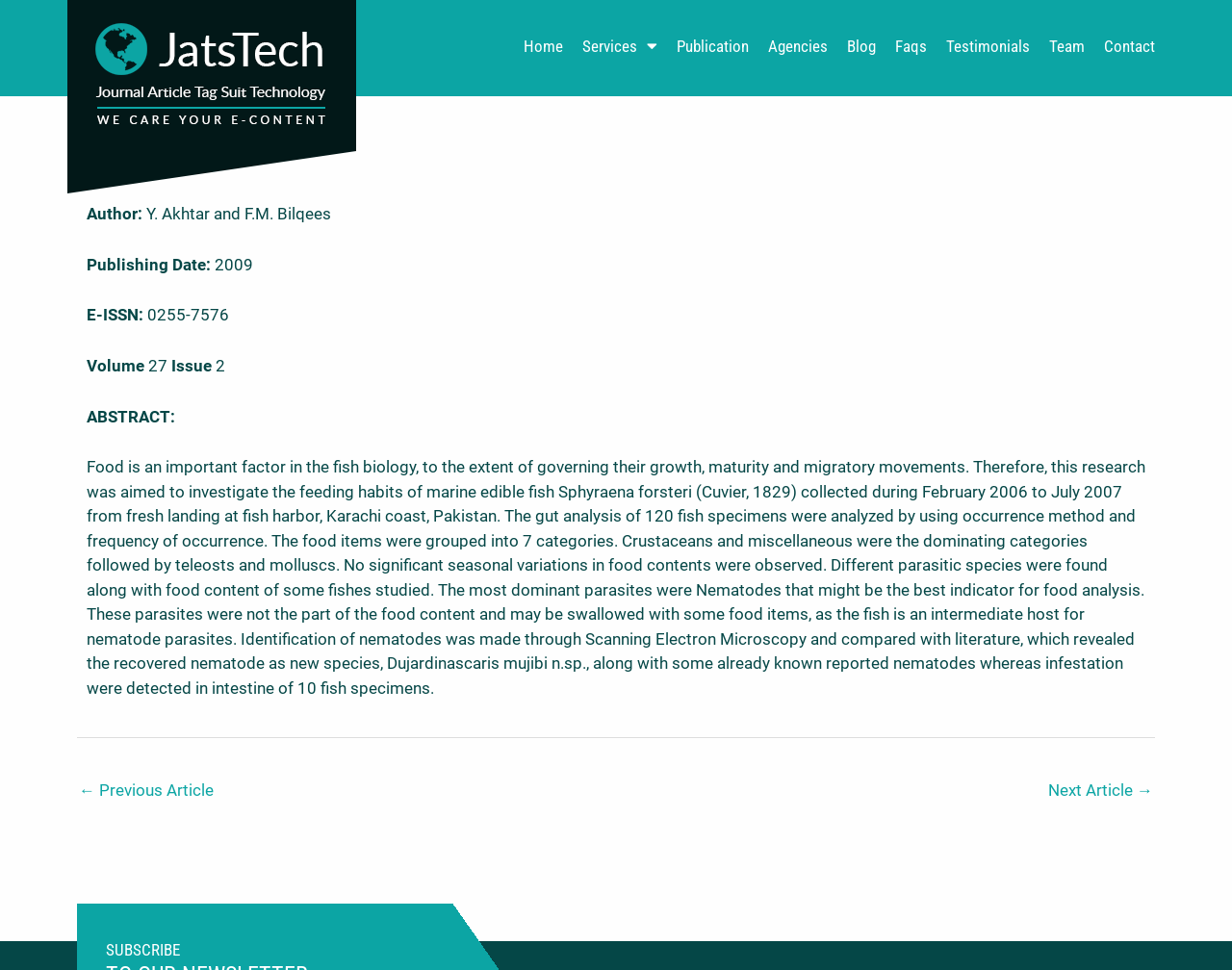Please determine the bounding box coordinates of the clickable area required to carry out the following instruction: "Click on the 'Home' link". The coordinates must be four float numbers between 0 and 1, represented as [left, top, right, bottom].

[0.417, 0.024, 0.465, 0.07]